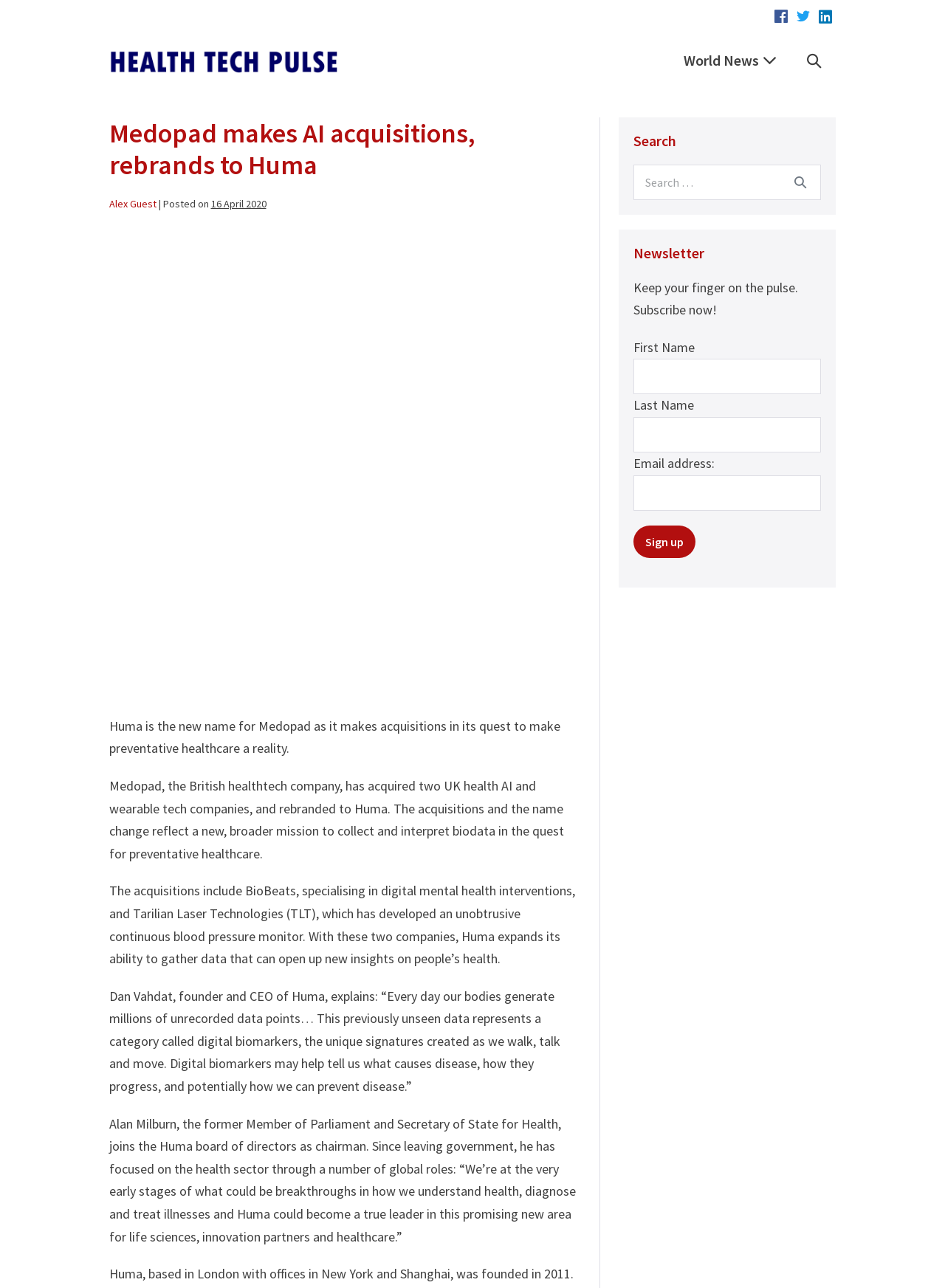Locate the bounding box coordinates of the clickable part needed for the task: "Subscribe to the newsletter".

[0.671, 0.408, 0.736, 0.433]